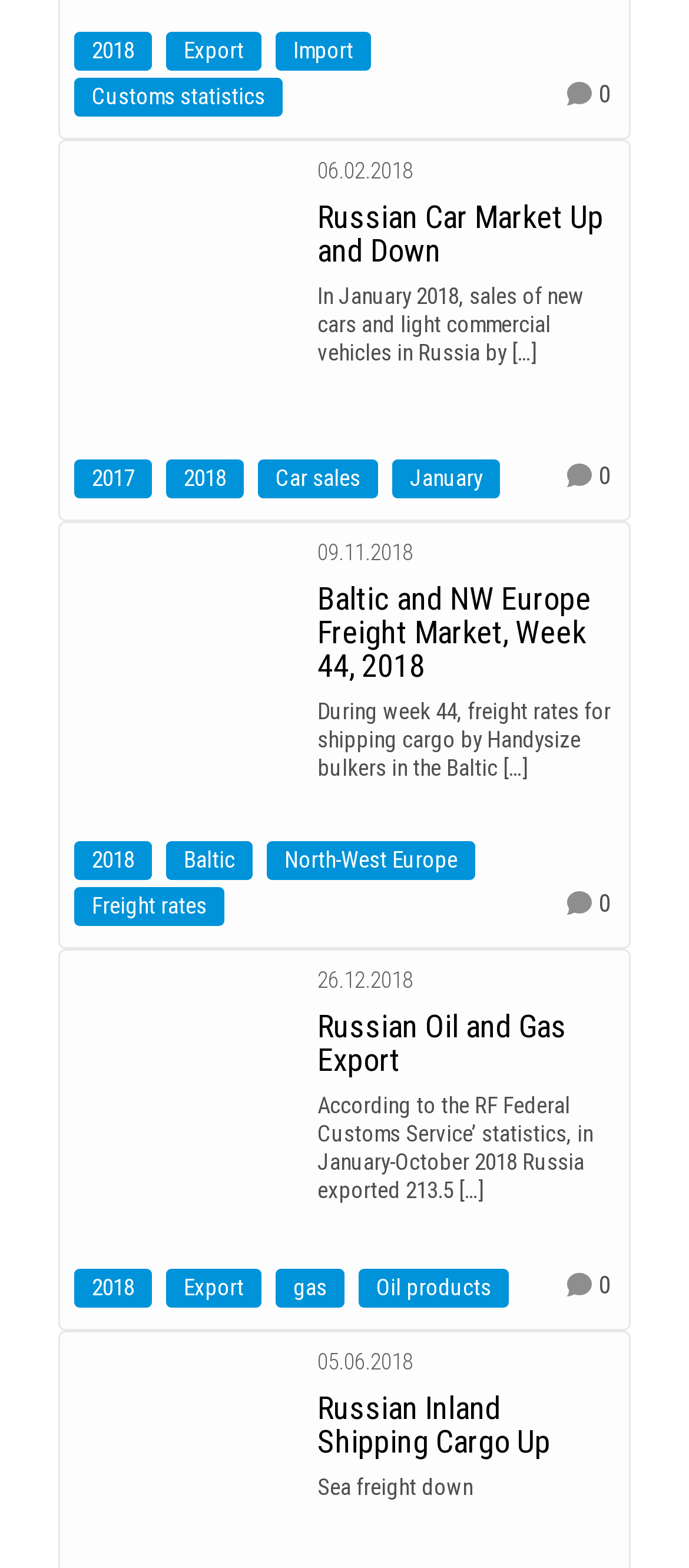Determine the bounding box coordinates for the clickable element required to fulfill the instruction: "Read about Baltic and NW Europe Freight Market". Provide the coordinates as four float numbers between 0 and 1, i.e., [left, top, right, bottom].

[0.461, 0.369, 0.858, 0.436]